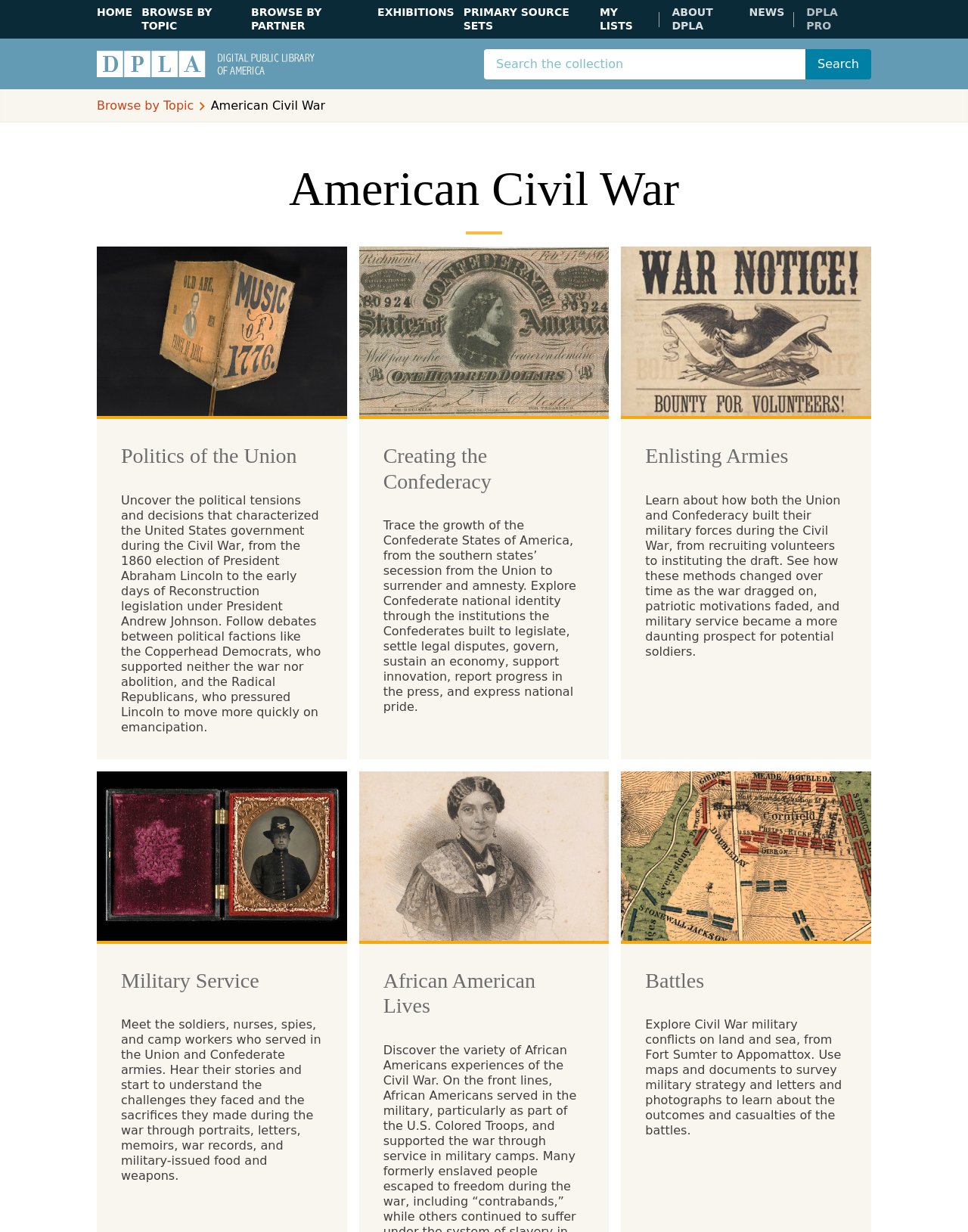What is the purpose of the 'Search' button?
Examine the image and give a concise answer in one word or a short phrase.

To search the collection